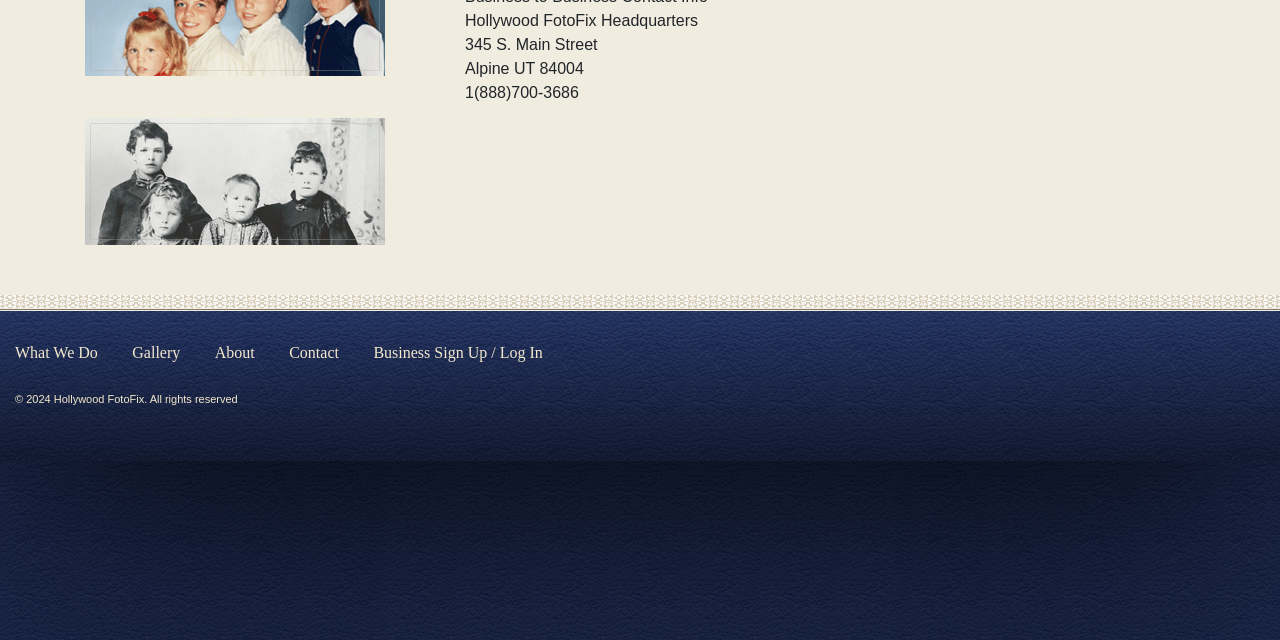Find the bounding box coordinates for the element described here: "What We Do".

[0.012, 0.533, 0.076, 0.57]